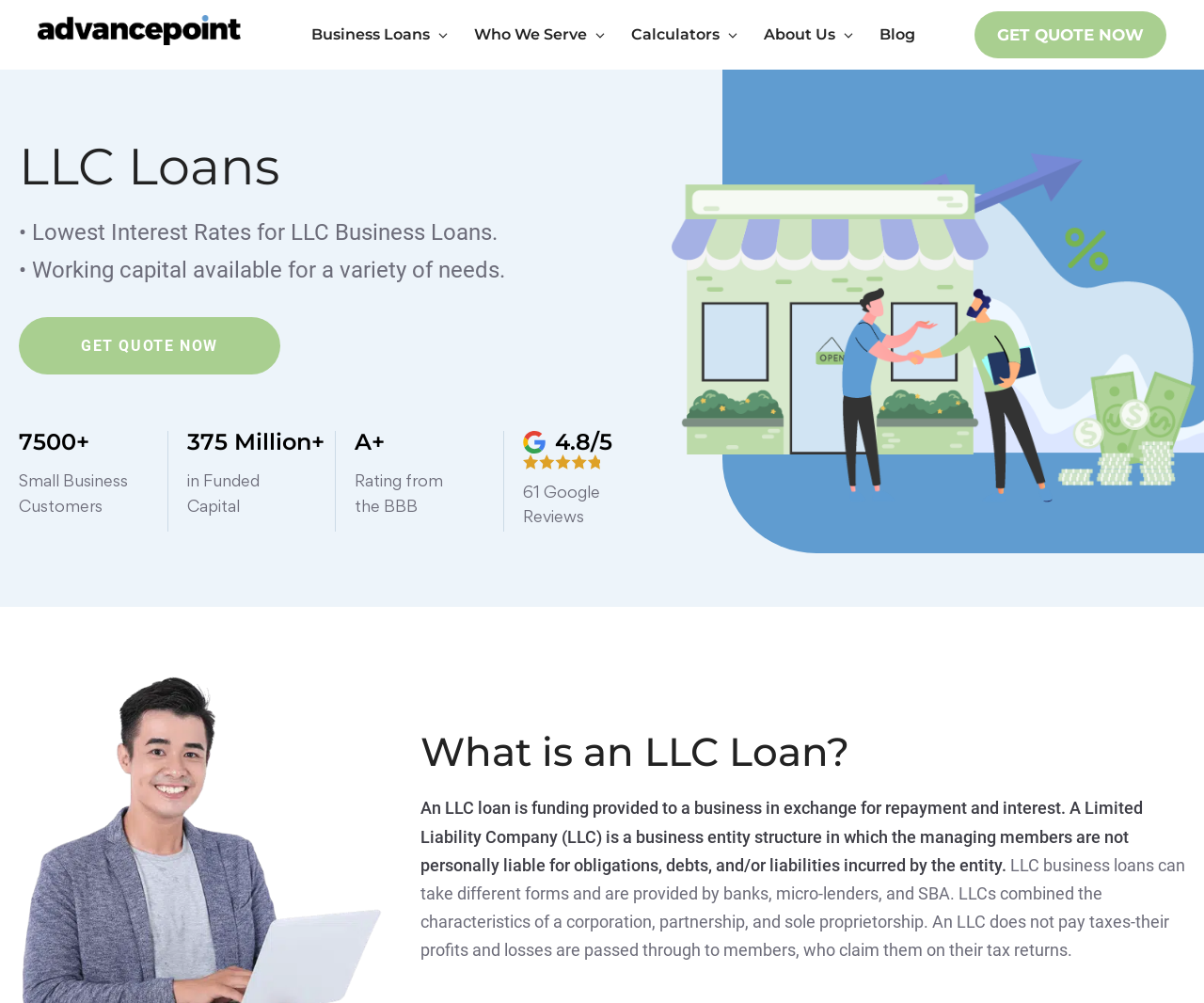What is the total amount of funded capital? Look at the image and give a one-word or short phrase answer.

375 Million+